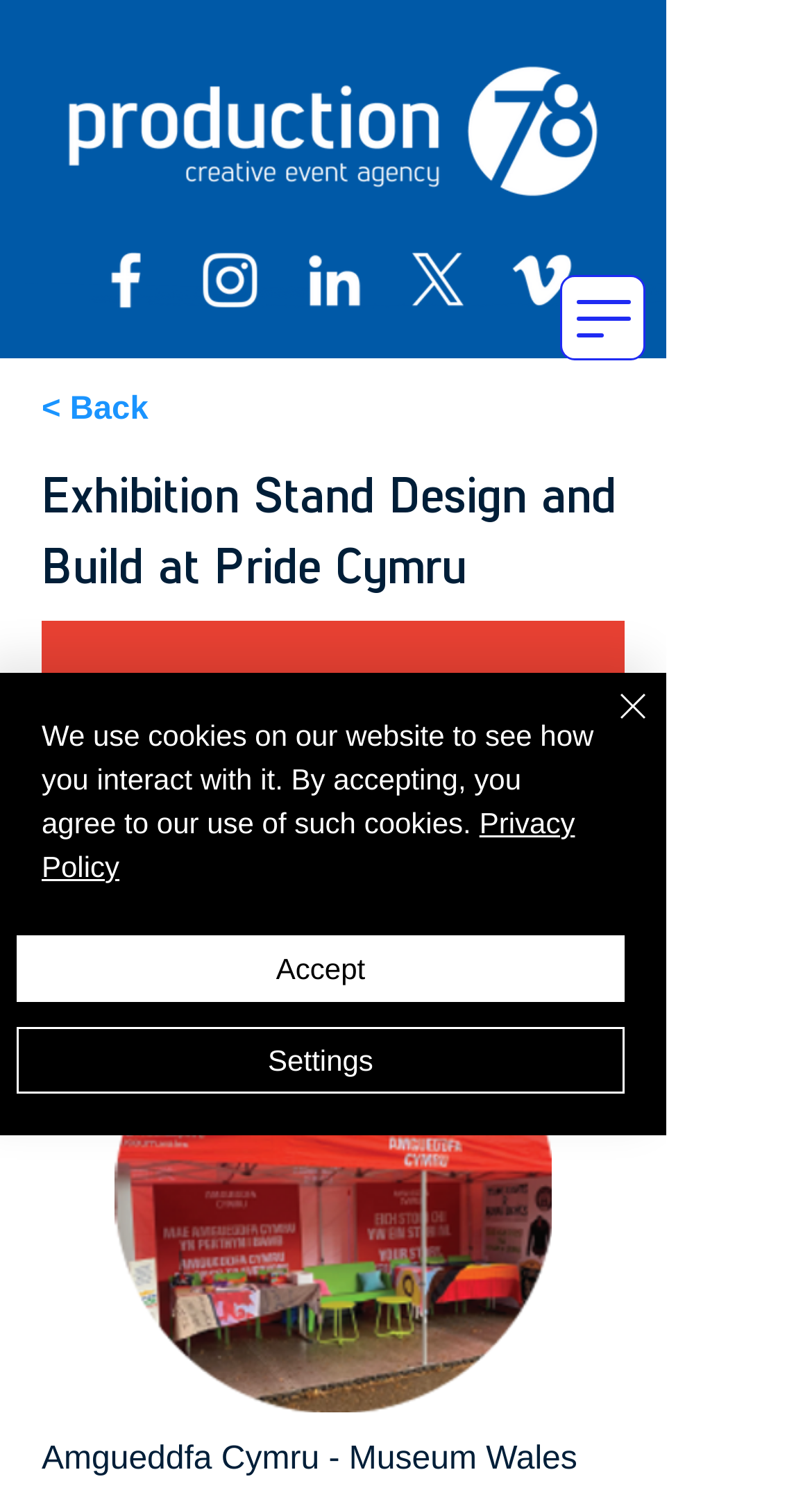Please identify the bounding box coordinates of the element that needs to be clicked to perform the following instruction: "Visit Production 78 Creative Event Agency website".

[0.051, 0.026, 0.769, 0.148]